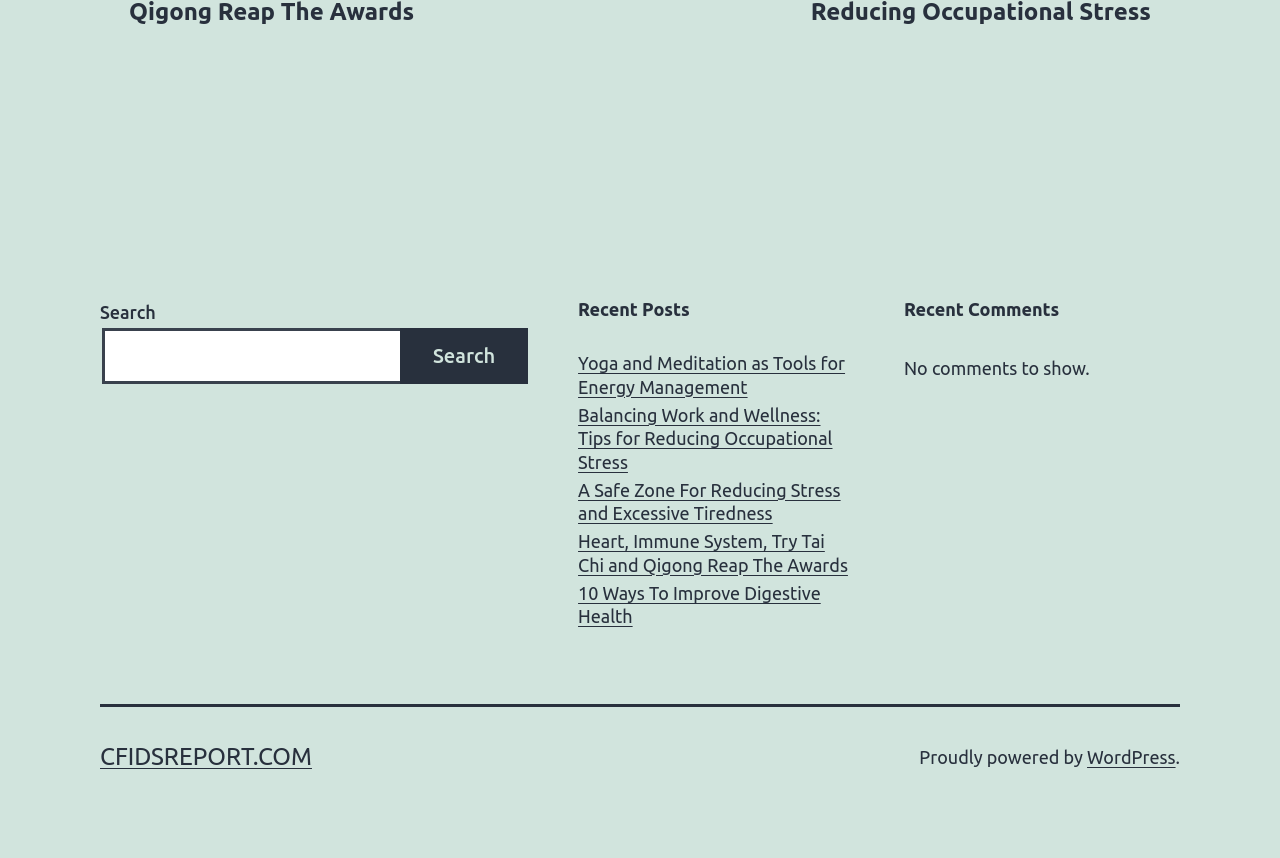Please identify the bounding box coordinates of the clickable area that will allow you to execute the instruction: "read recent post about Yoga and Meditation as Tools for Energy Management".

[0.452, 0.411, 0.667, 0.465]